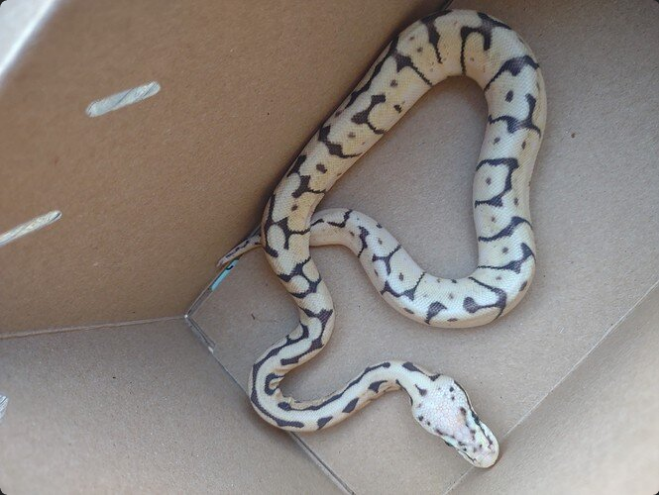Generate an in-depth description of the visual content.

The image showcases a beautiful, light-colored snake, likely a ball python, coiled within a cardboard box. The python features a striking pattern of dark brown or black markings that contrast elegantly with its pale, creamy background. Its head is clearly visible, displaying a distinctive shape and a curious expression as it peeks out. The box provides a simple yet secure environment for the snake, emphasizing its natural beauty and unique coloration. The setting suggests a moment of transportation or temporary containment, highlighting the importance of handling these creatures with care.